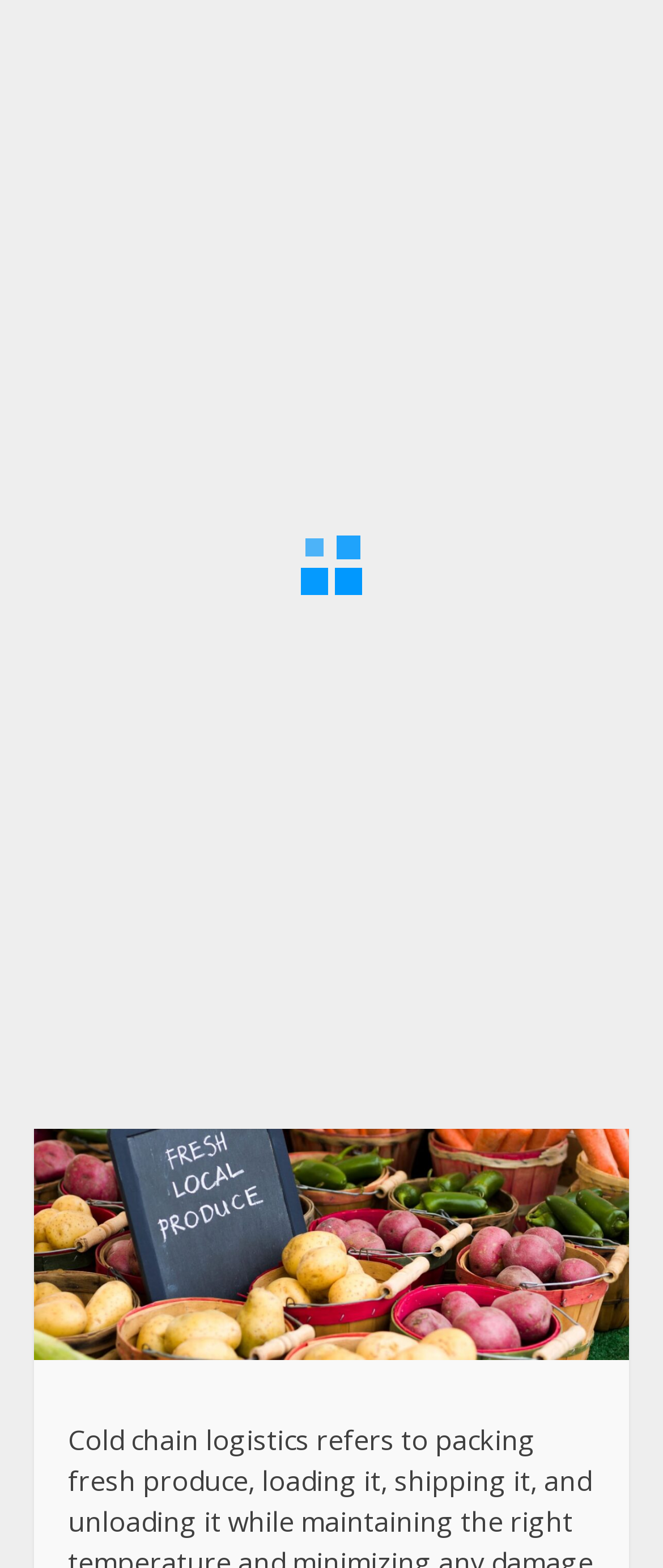What is the name of the blog?
Answer with a single word or phrase, using the screenshot for reference.

The Stripes Blog